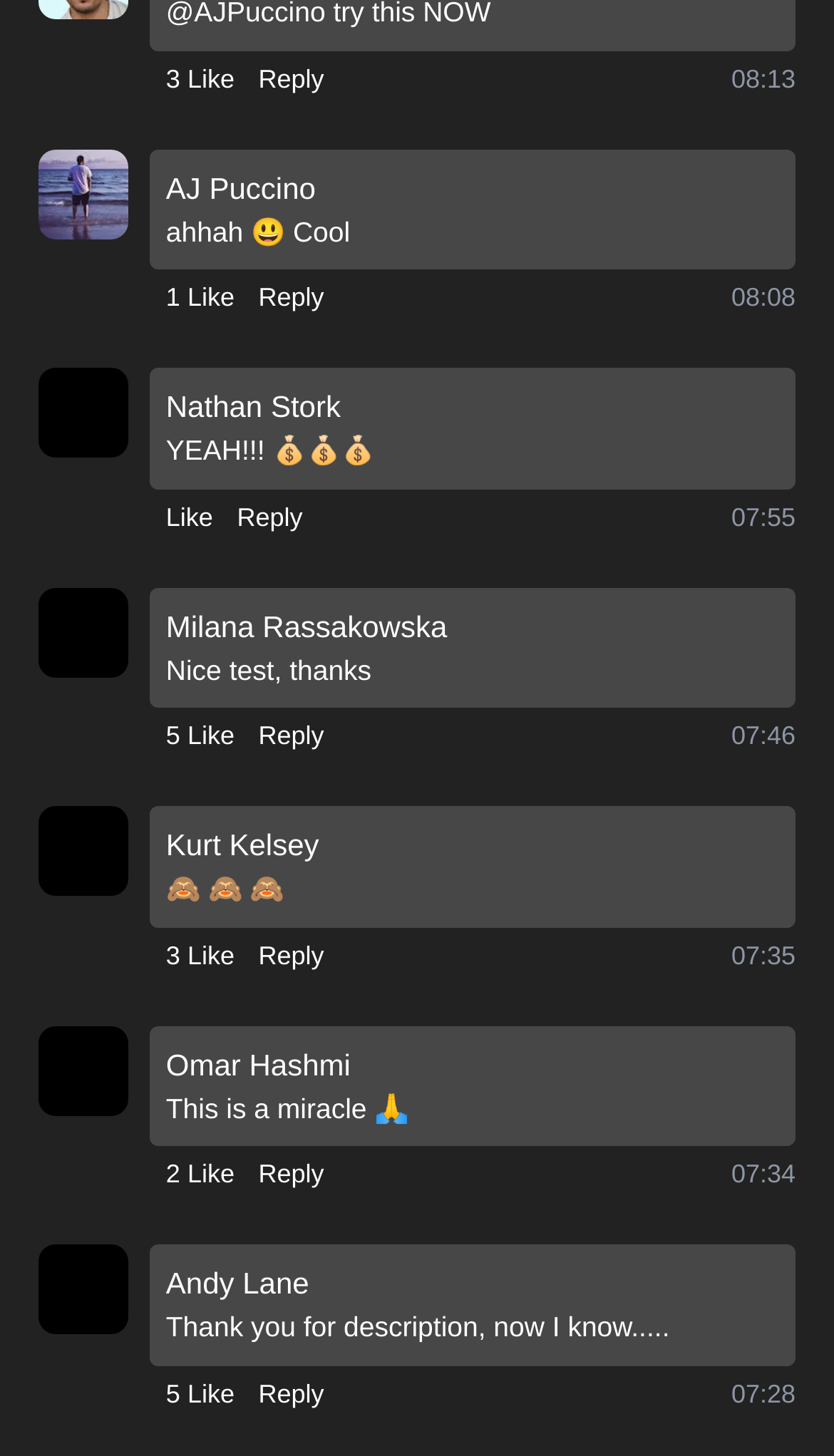How many likes does the third comment have?
Using the screenshot, give a one-word or short phrase answer.

1